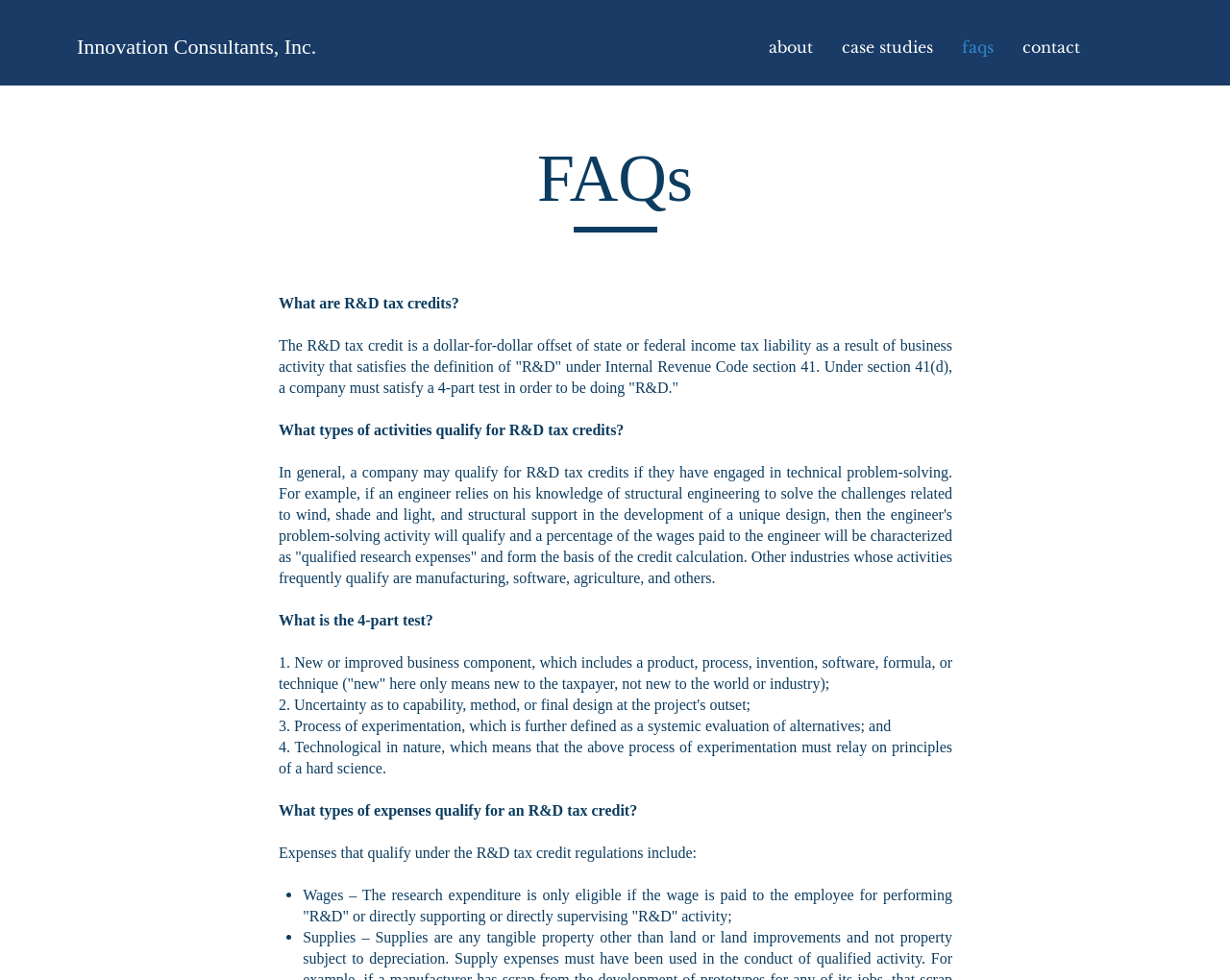Extract the primary header of the webpage and generate its text.

Innovation Consultants, Inc.